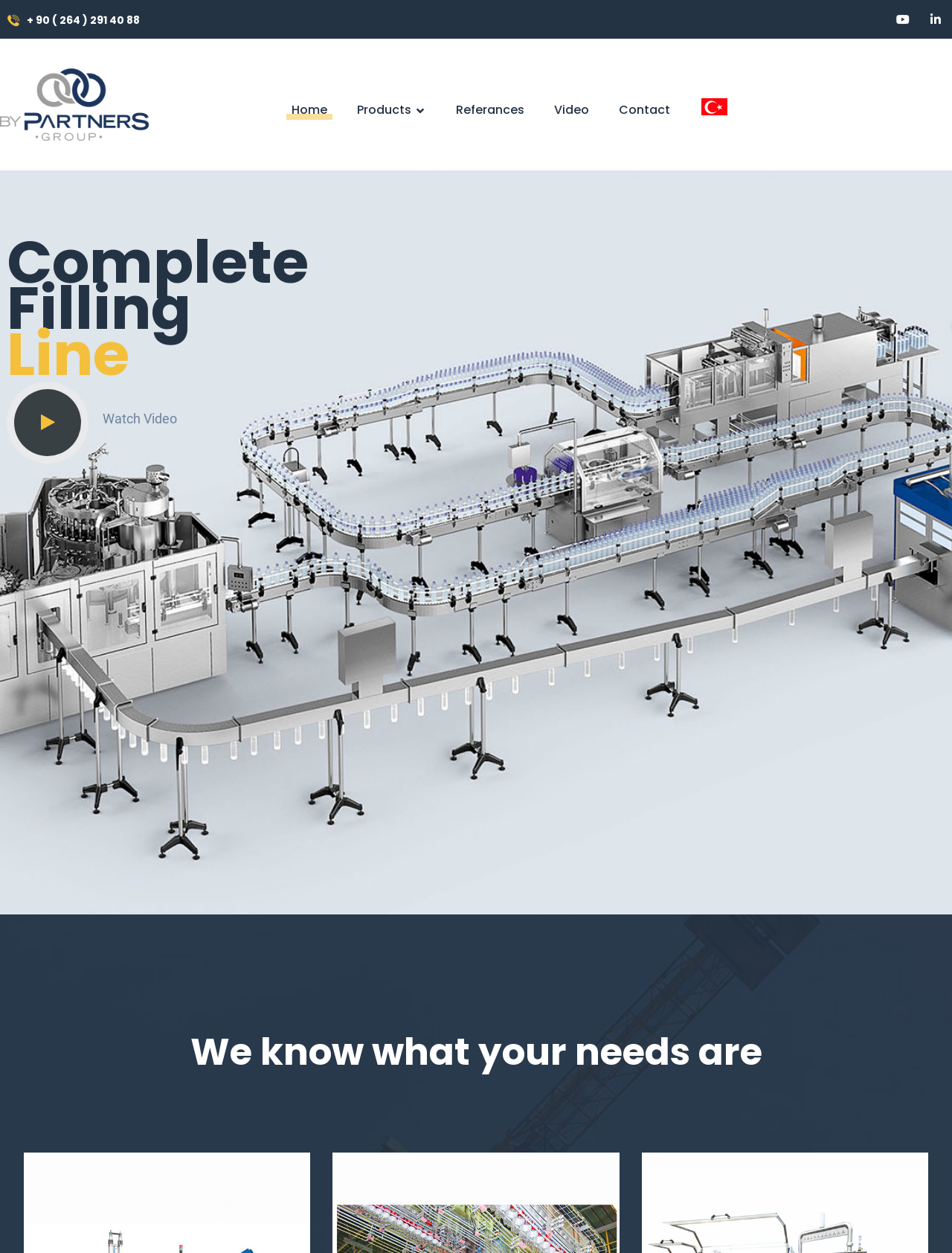Locate the bounding box coordinates of the element's region that should be clicked to carry out the following instruction: "Go to Partners Group homepage". The coordinates need to be four float numbers between 0 and 1, i.e., [left, top, right, bottom].

[0.0, 0.055, 0.156, 0.112]